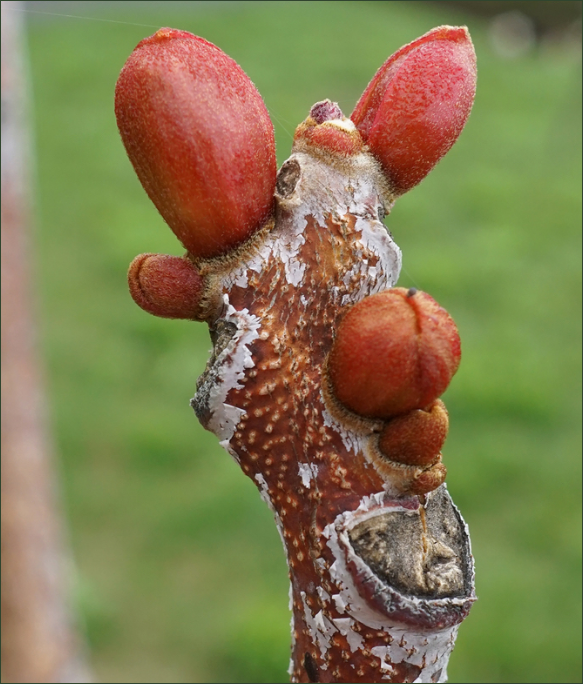Explain the image with as much detail as possible.

The image captures the vibrant swelling buds of a Kentucky coffeetree, a striking example of mid-spring growth. The buds, prominently displayed in bright red hues, burst forth from the textured, bark-covered branch. Each bud, with its unique shape and color, hints at the life that will soon unfurl, showcasing nature's intricate beauty. The background features a soft blur of green, providing a vivid contrast that emphasizes the striking appearance of the buds. This close-up illustrates the detail and vitality present as the tree awakens from dormancy, encapsulating the essence of spring's renewal.